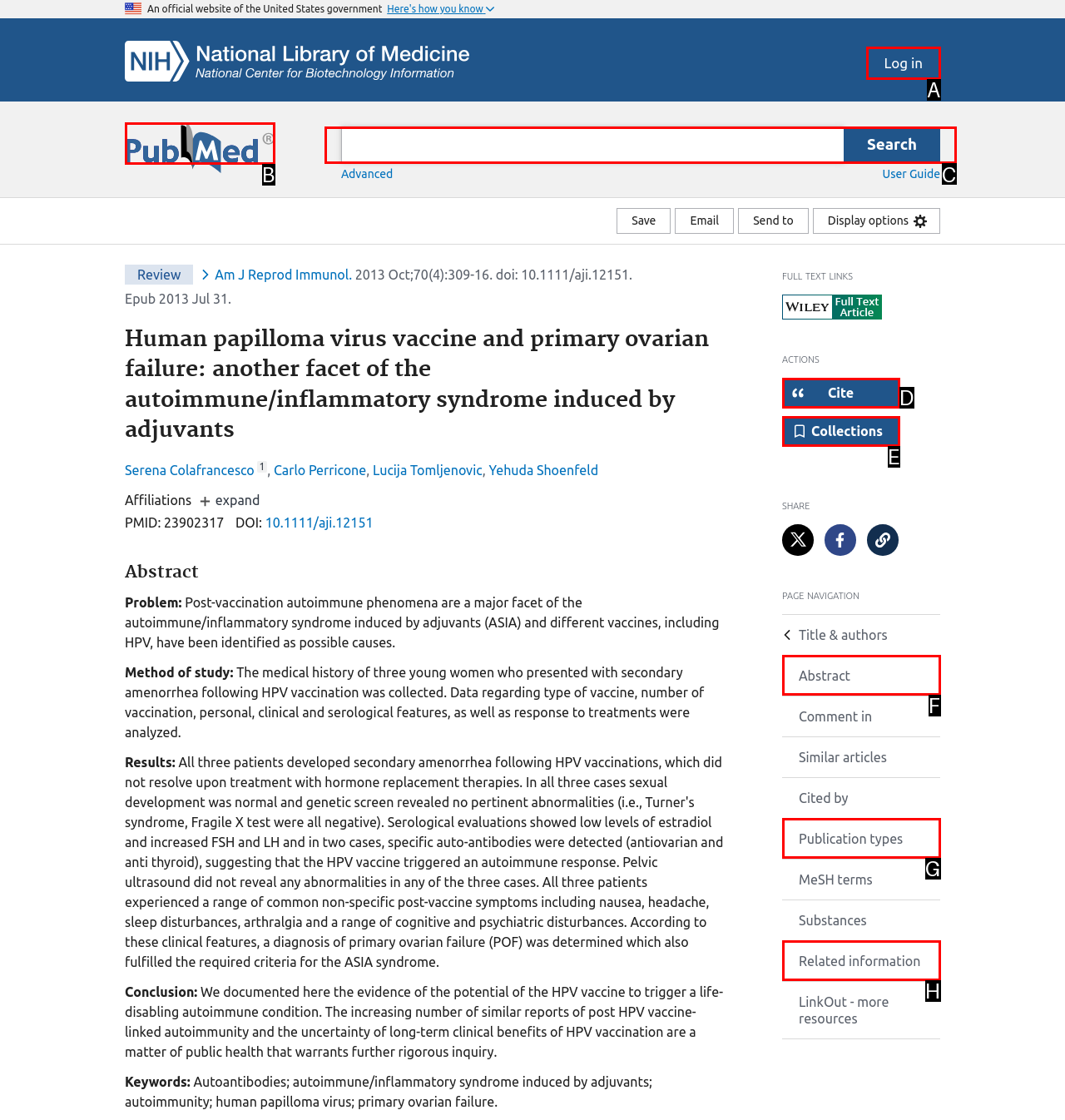Indicate which red-bounded element should be clicked to perform the task: Search for a term Answer with the letter of the correct option.

C